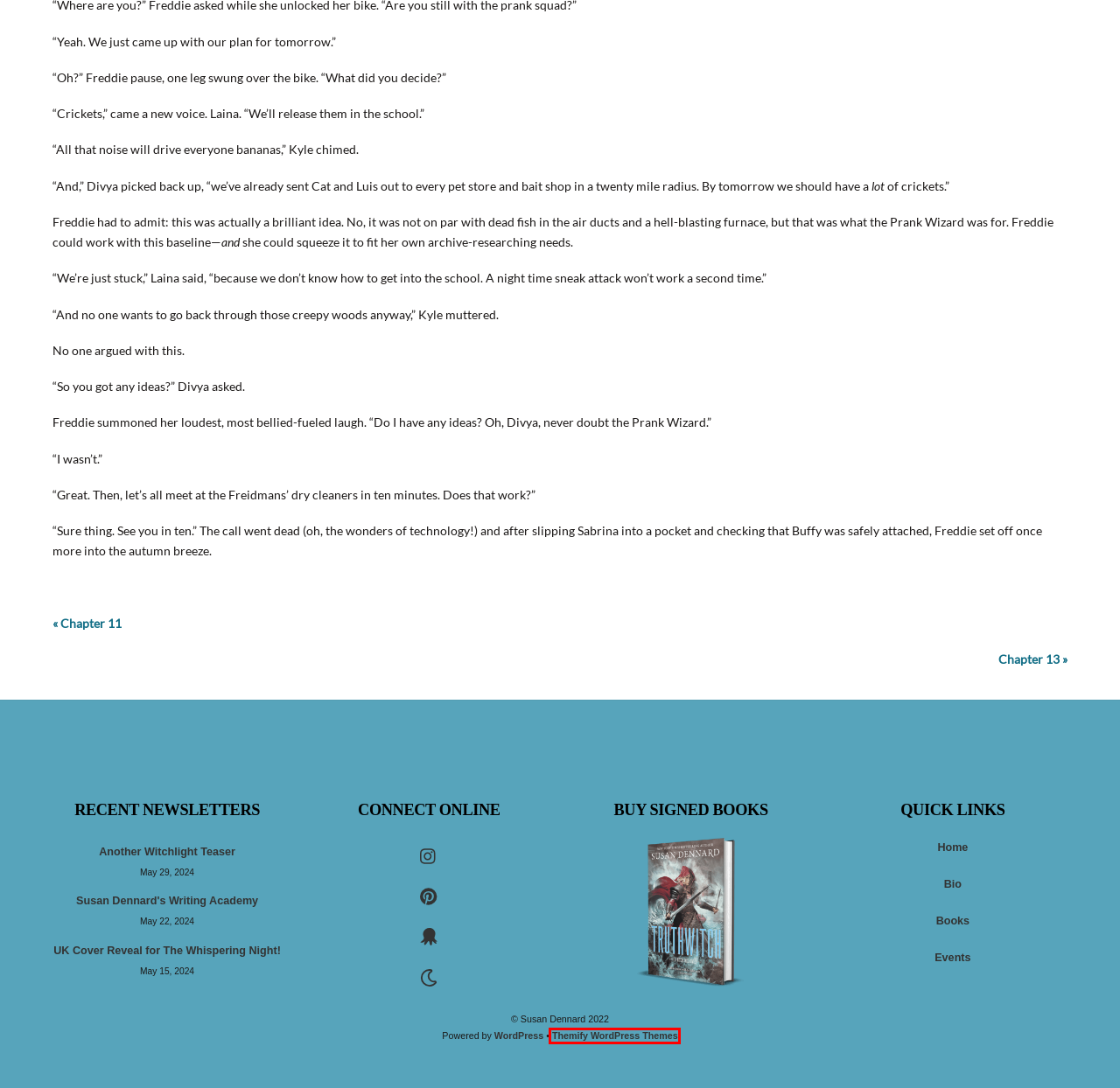Examine the webpage screenshot and identify the UI element enclosed in the red bounding box. Pick the webpage description that most accurately matches the new webpage after clicking the selected element. Here are the candidates:
A. Books – Susan Dennard
B. Blog Tool, Publishing Platform, and CMS – WordPress.org
C. Chapter 11: Dead Fish and Missing Bottles – Susan Dennard
D. Drag & Drop WordPress Themes • Themify
E. Contact – Susan Dennard
F. Events – Susan Dennard
G. Susan Dennard – New York Times & USA Today Bestselling Author
H. Chapter 13: Executioners and ICQ – Susan Dennard

D